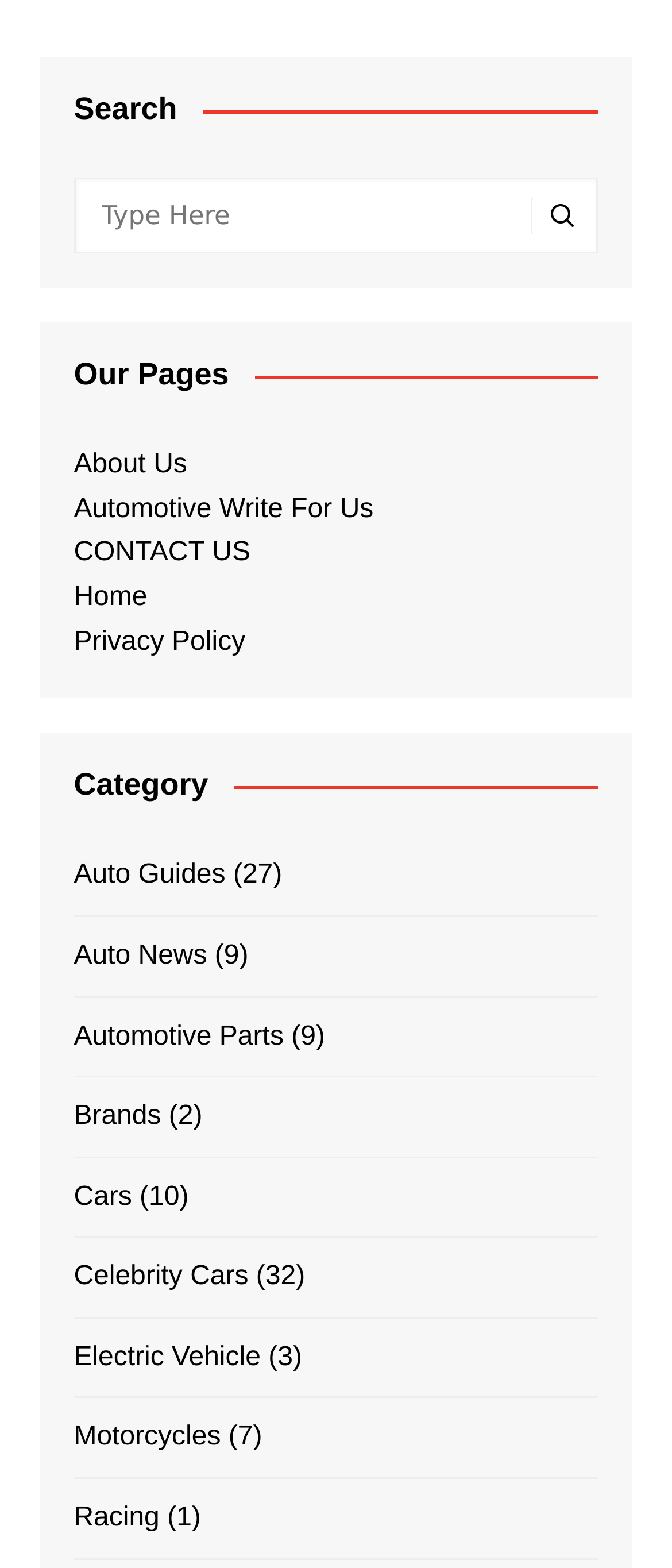Locate the bounding box coordinates of the area where you should click to accomplish the instruction: "Click on Automotive Write For Us".

[0.11, 0.315, 0.556, 0.334]